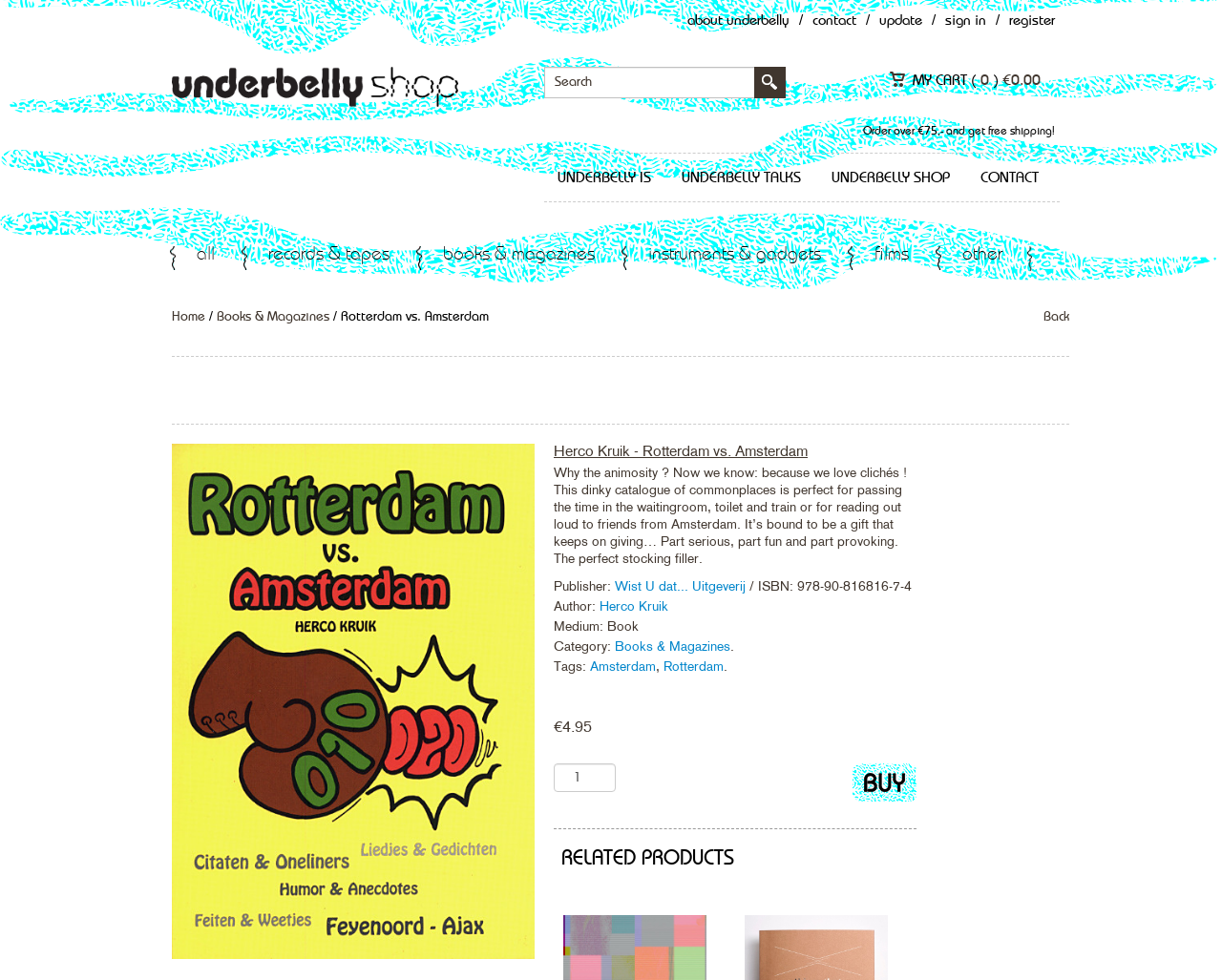What is the publisher of the book?
Provide a detailed and well-explained answer to the question.

I found the answer by looking at the text 'Publisher:' which is followed by a link 'Wist U dat... Uitgeverij', indicating that it is the publisher of the book.